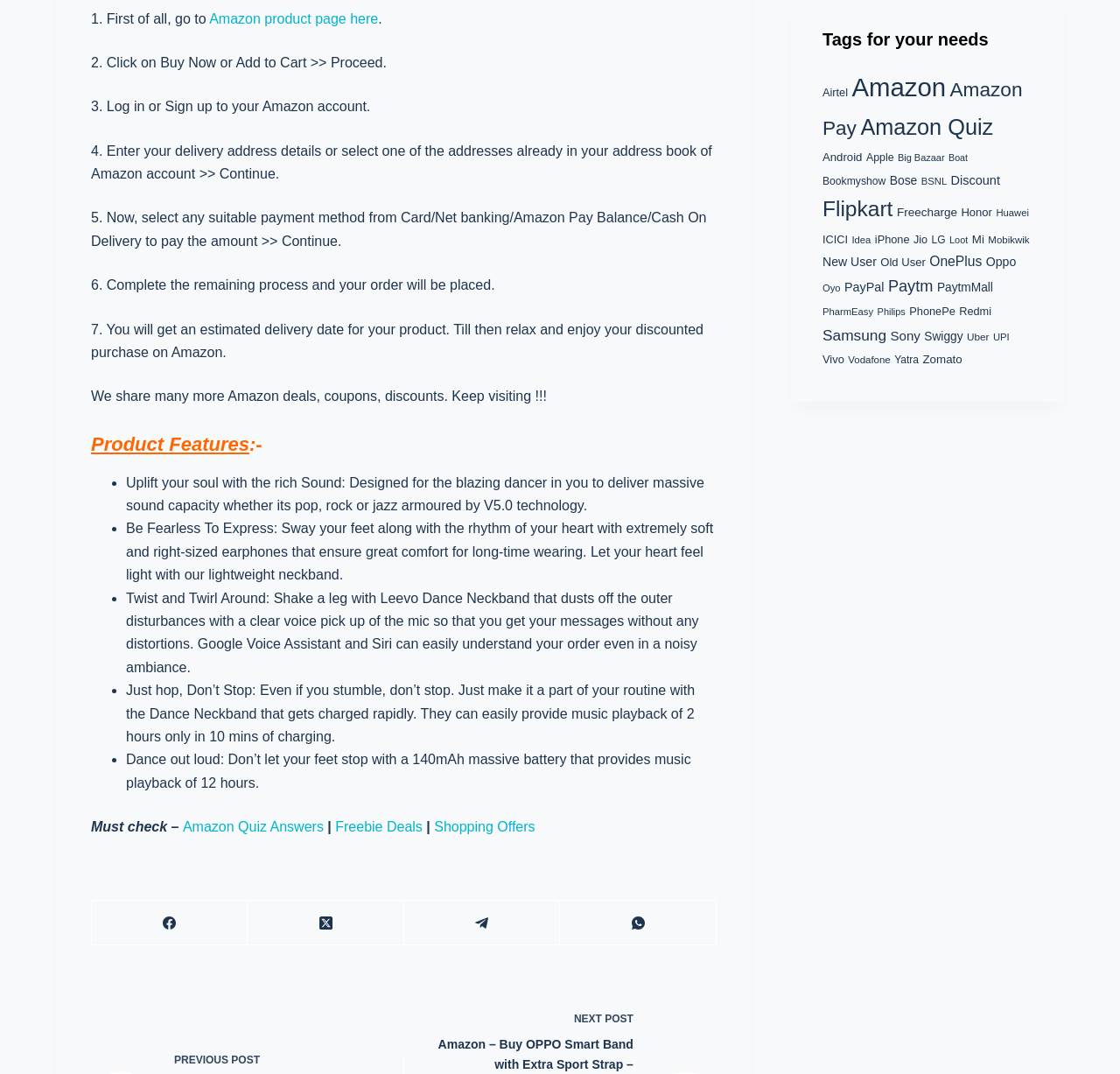Provide your answer in a single word or phrase: 
What is the estimated delivery time for the product?

Not specified